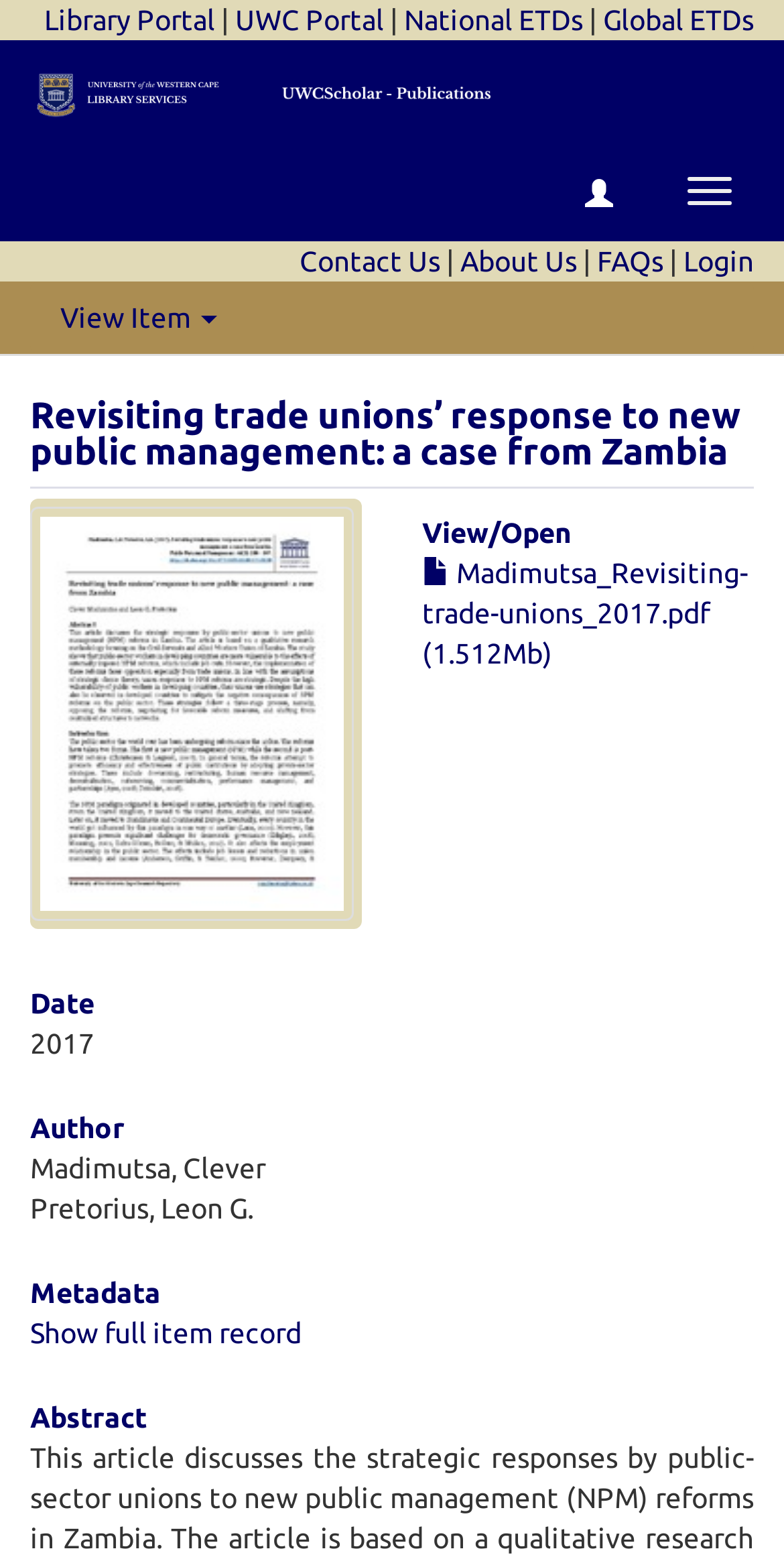Extract the bounding box coordinates of the UI element described: "parent_node: Toggle navigation". Provide the coordinates in the format [left, top, right, bottom] with values ranging from 0 to 1.

[0.0, 0.026, 1.0, 0.091]